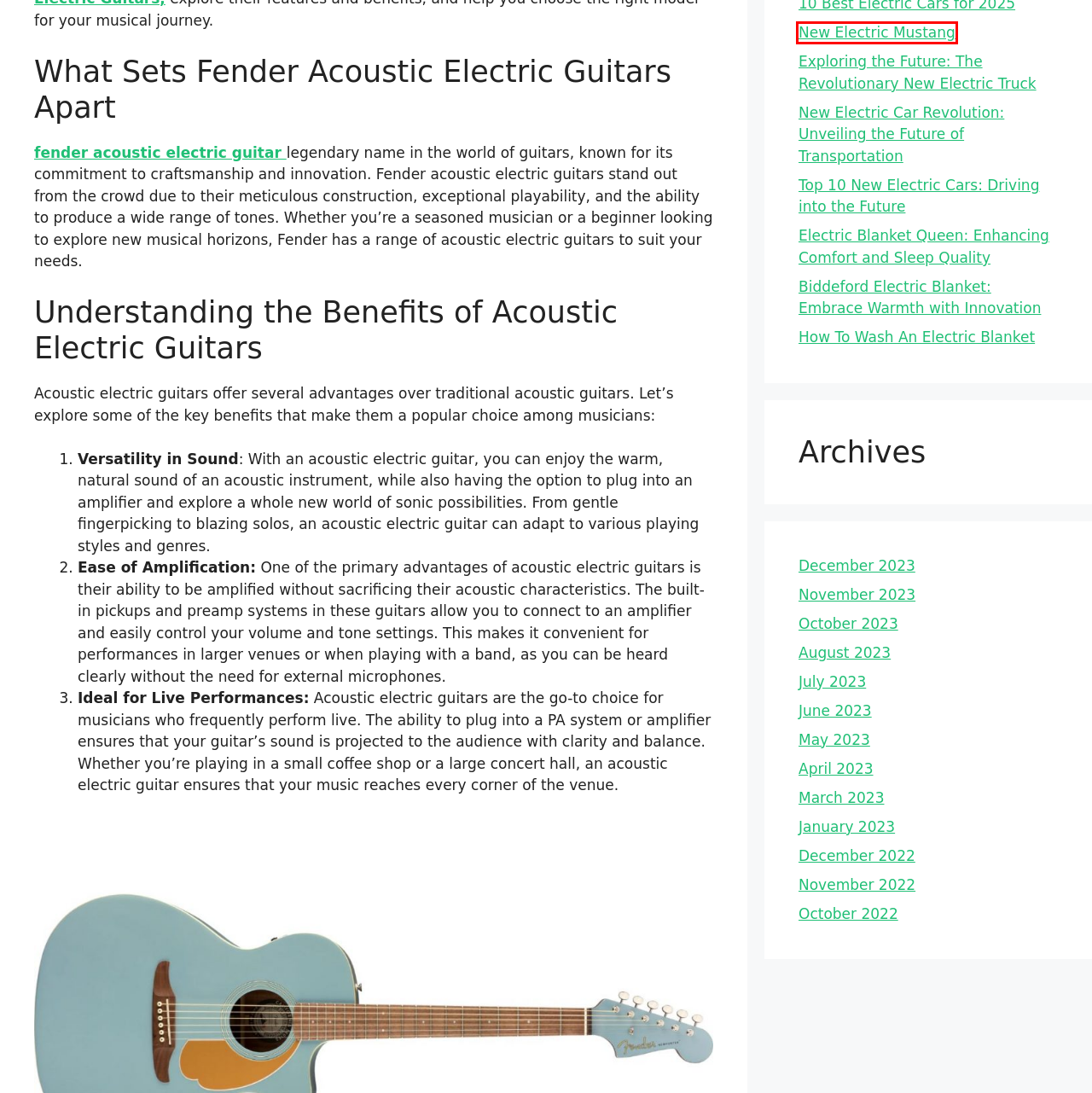Observe the provided screenshot of a webpage with a red bounding box around a specific UI element. Choose the webpage description that best fits the new webpage after you click on the highlighted element. These are your options:
A. New Electric Mustang - ELECTRIC INFOS
B. June 2023 - ELECTRIC INFOS
C. August 2023 - ELECTRIC INFOS
D. April 2023 - ELECTRIC INFOS
E. January 2023 - ELECTRIC INFOS
F. November 2022 - ELECTRIC INFOS
G. October 2022 - ELECTRIC INFOS
H. Top 10 New Electric Cars: Driving into the Future - ELECTRIC INFOS

A